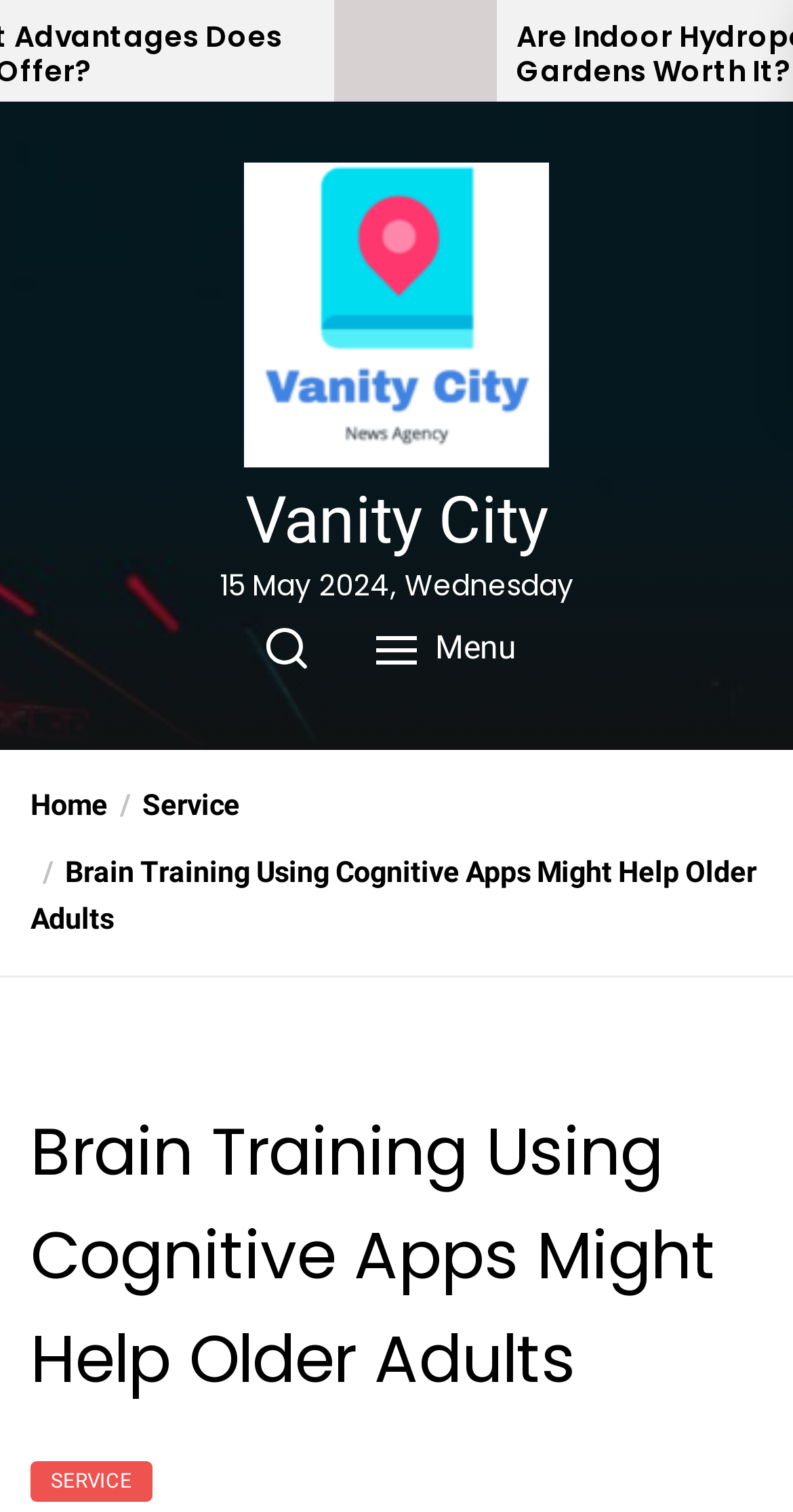Please specify the bounding box coordinates for the clickable region that will help you carry out the instruction: "Open or close menu".

None